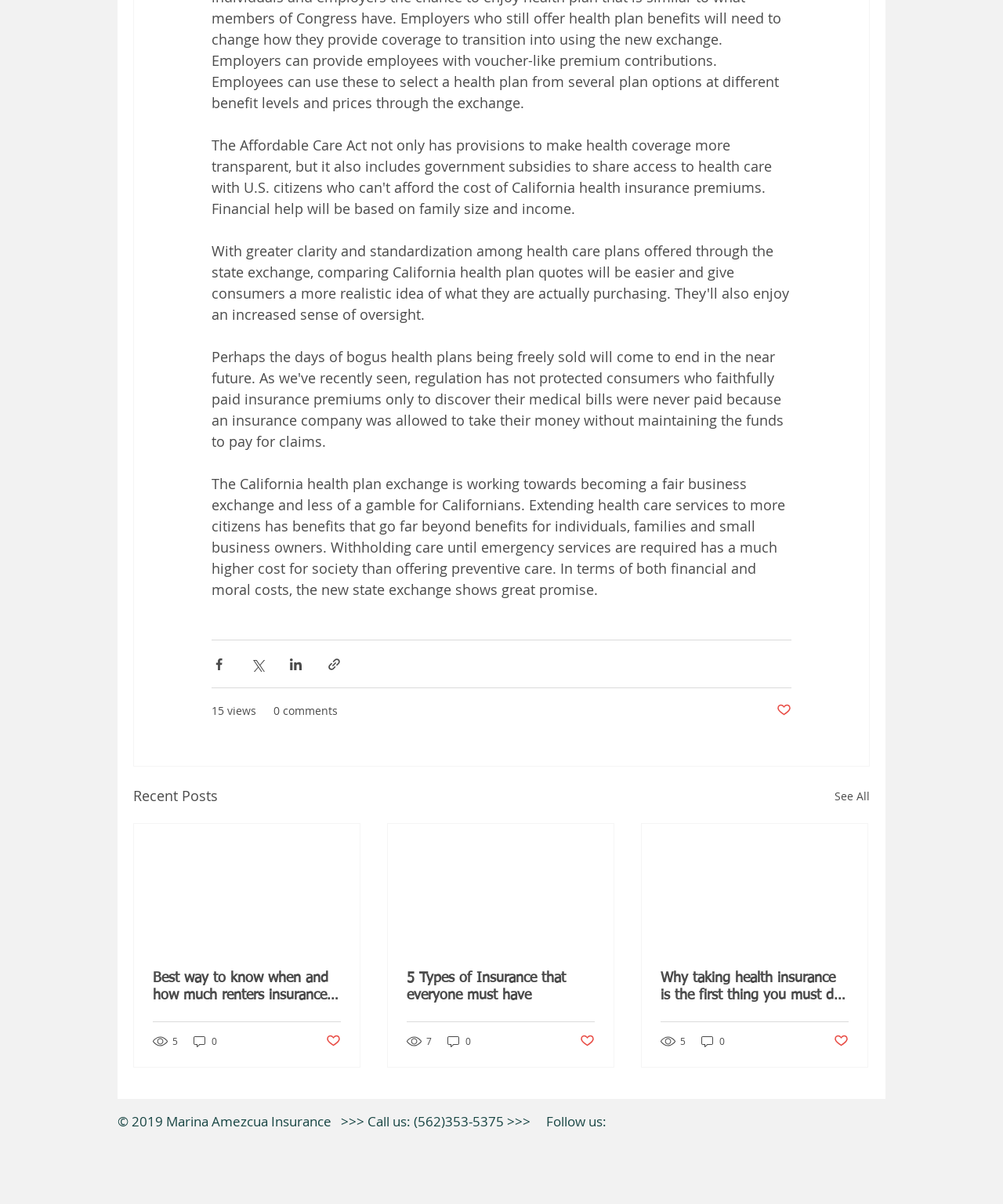Please specify the bounding box coordinates for the clickable region that will help you carry out the instruction: "See all recent posts".

[0.832, 0.652, 0.867, 0.671]